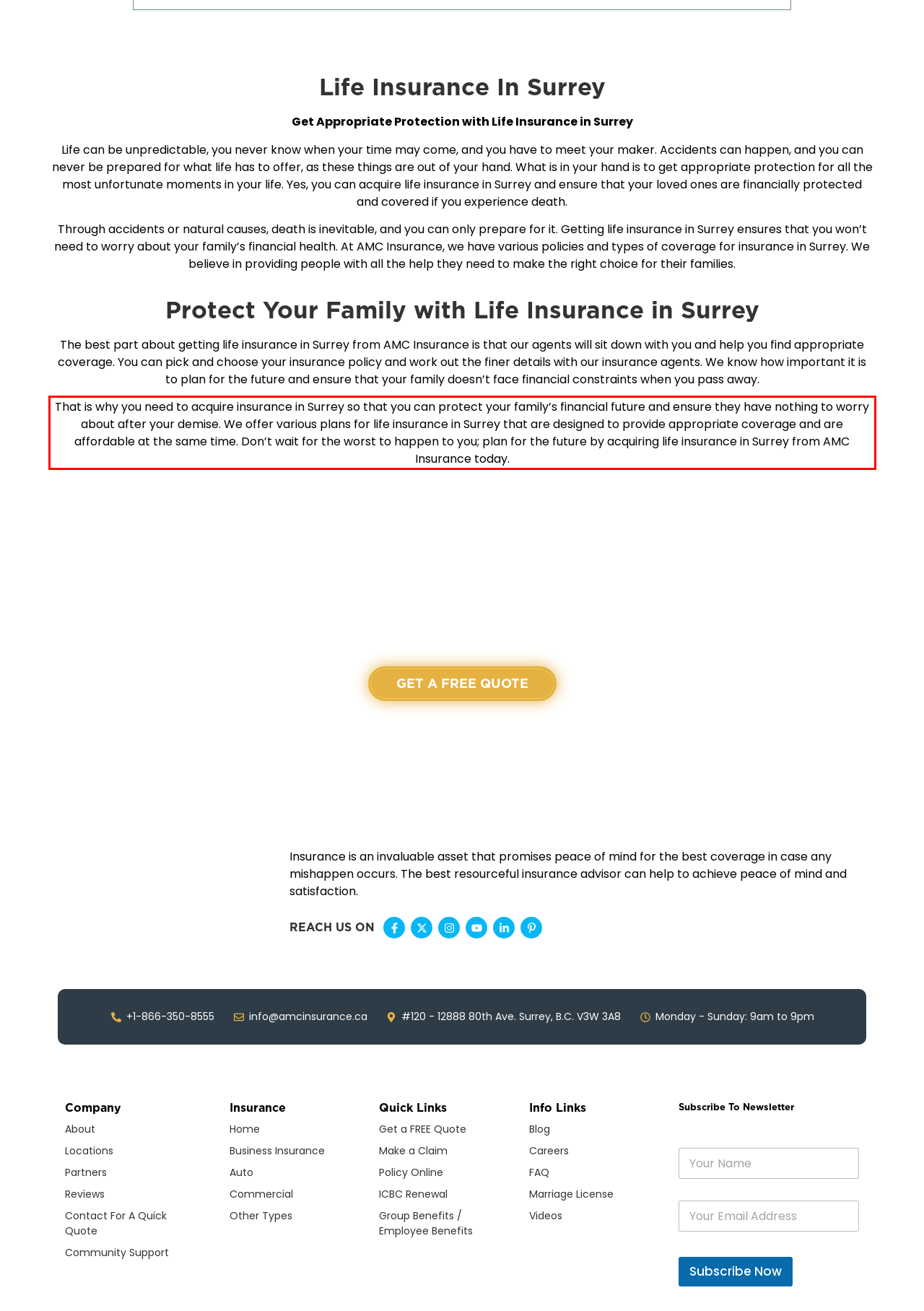Please look at the webpage screenshot and extract the text enclosed by the red bounding box.

That is why you need to acquire insurance in Surrey so that you can protect your family’s financial future and ensure they have nothing to worry about after your demise. We offer various plans for life insurance in Surrey that are designed to provide appropriate coverage and are affordable at the same time. Don’t wait for the worst to happen to you; plan for the future by acquiring life insurance in Surrey from AMC Insurance today.